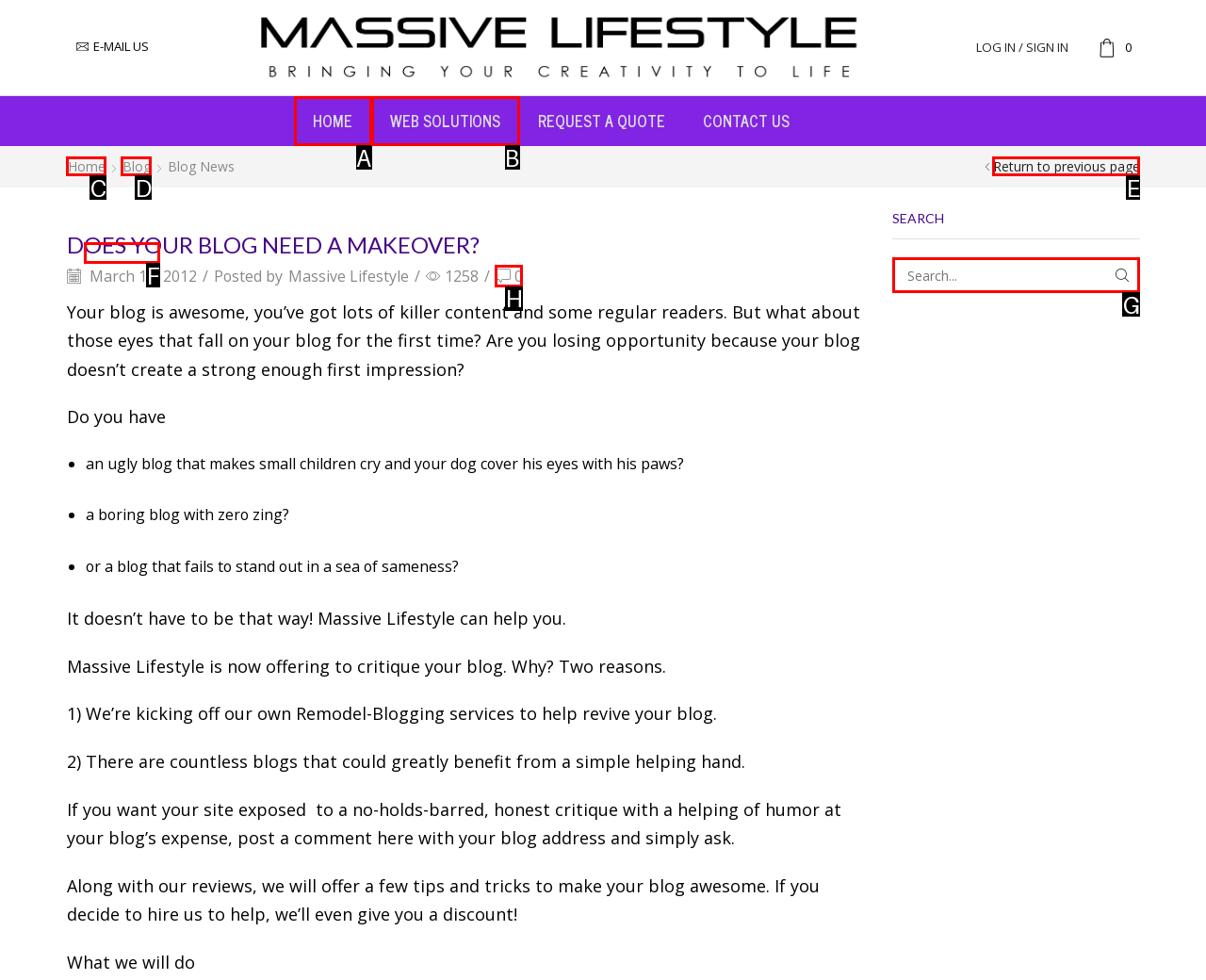From the given choices, which option should you click to complete this task: Search for something? Answer with the letter of the correct option.

G